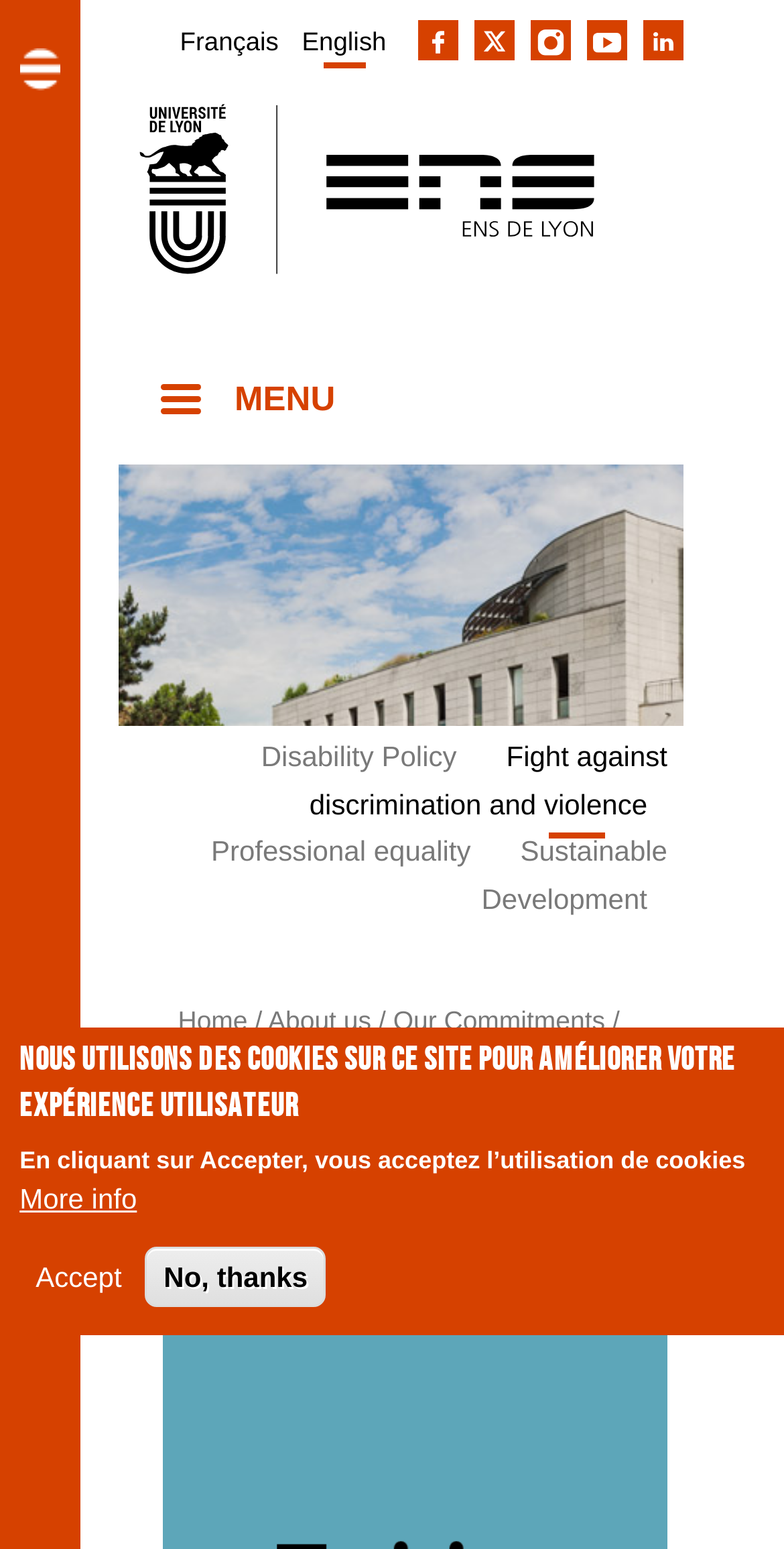What is the title of the current page?
Offer a detailed and full explanation in response to the question.

I looked at the heading elements and found a heading with the text 'Training', which is likely the title of the current page.